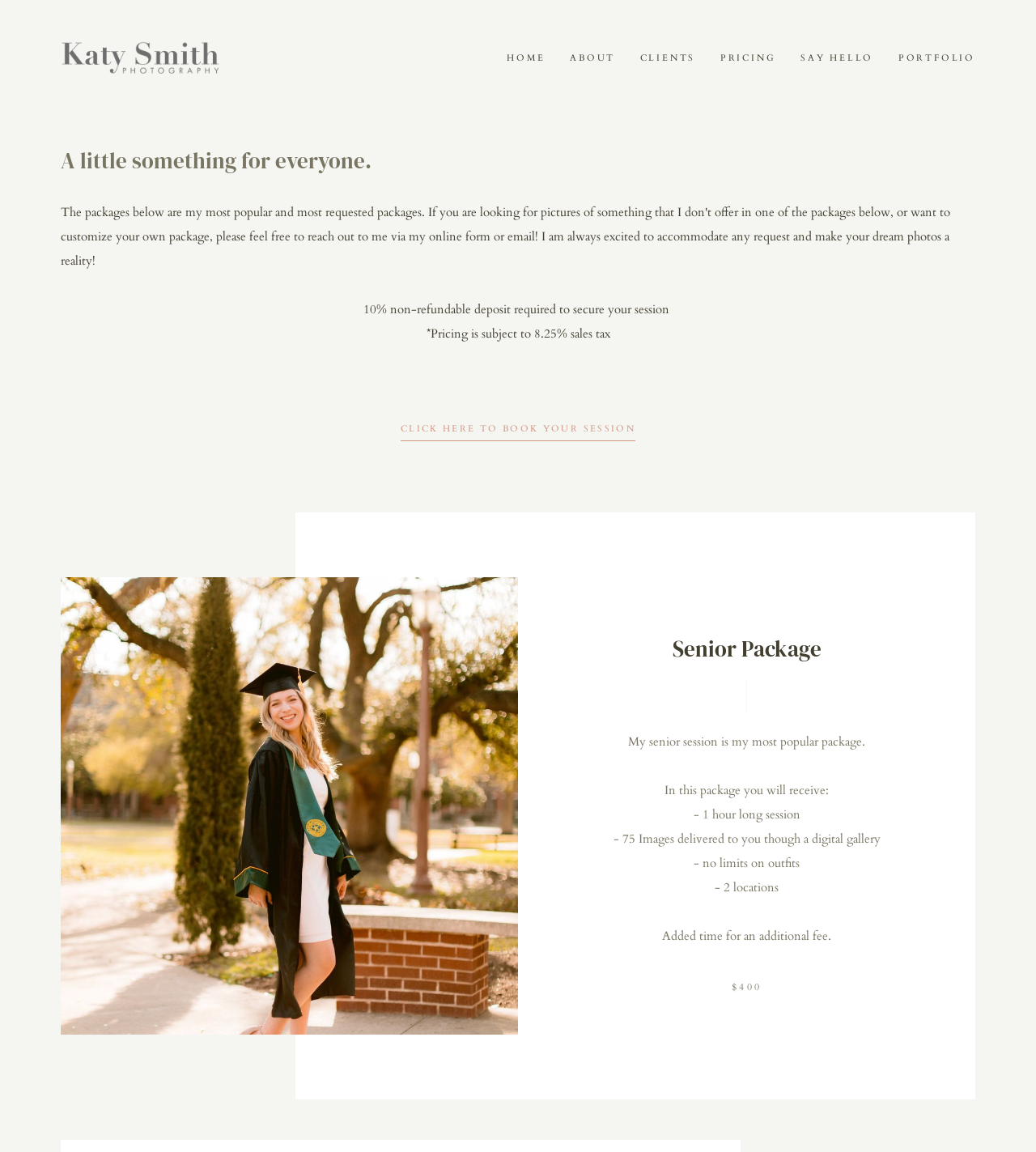Summarize the webpage with a detailed and informative caption.

This webpage is about investment in photography services offered by Katy Smith Photography, a photographer based in DFW and Waco. 

At the top left corner, there is a logo image with a link. Below the logo, there is a horizontal navigation menu with six links: HOME, ABOUT, CLIENTS, PRICING, SAY HELLO, and PORTFOLIO. 

Below the navigation menu, there is a heading that reads "A little something for everyone." 

In the middle of the page, there are two paragraphs of text. The first paragraph mentions that a 10% non-refundable deposit is required to secure a session, and that pricing is subject to 8.25% sales tax. Below this text, there is a call-to-action link to book a session. 

Further down the page, there is a section dedicated to the Senior Package. This section has a heading, a horizontal separator line, and several paragraphs of text that describe the package details. The package includes a 1-hour long session, 75 images delivered through a digital gallery, no limits on outfits, and two locations. There is also an option to add extra time for an additional fee. The package price is $400.